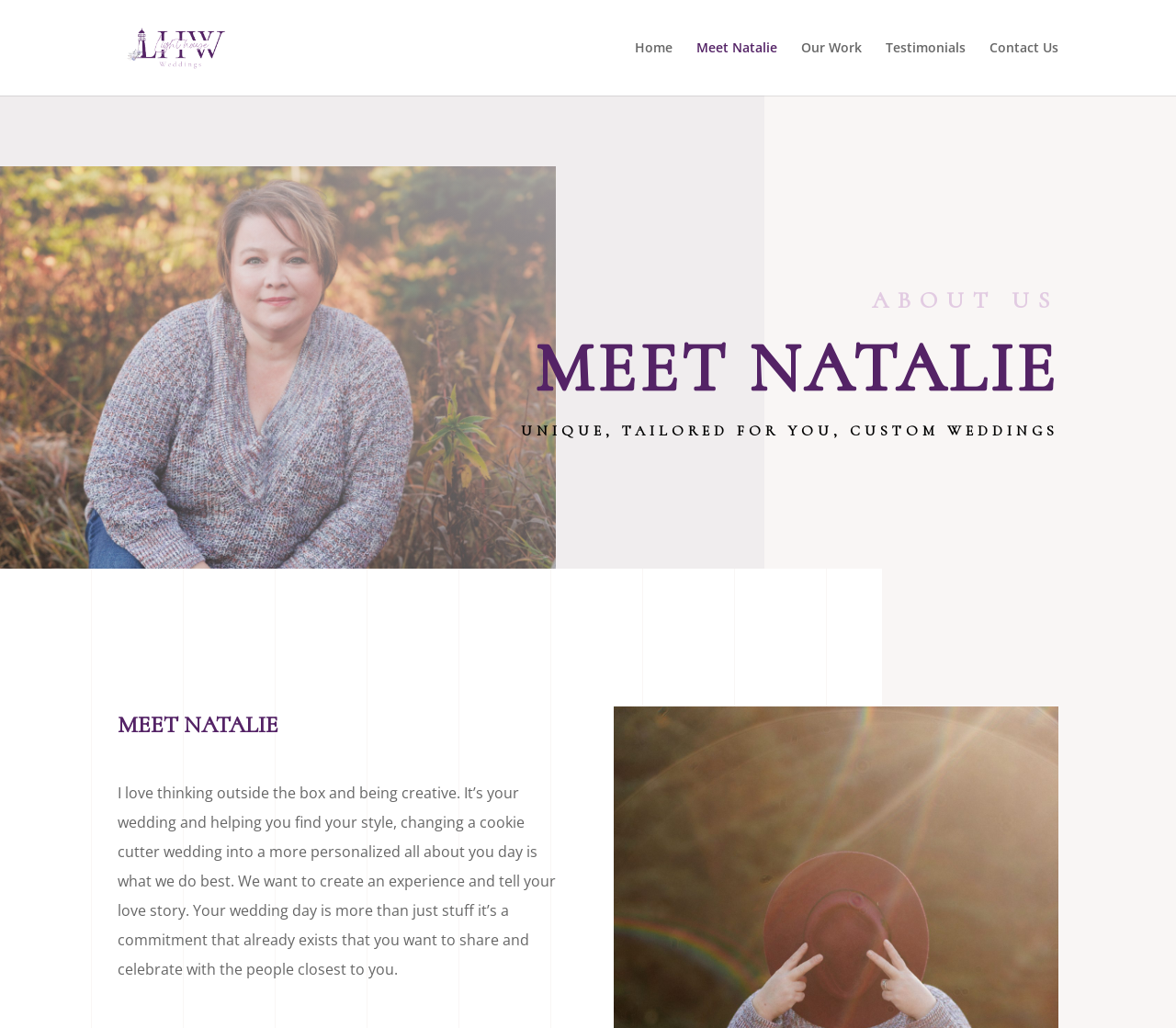What is the tone of the wedding planner's approach?
Please analyze the image and answer the question with as much detail as possible.

The text 'I love thinking outside the box and being creative...' and the emphasis on 'tailored for you' and 'personalized' suggest that the wedding planner's approach is creative and focused on personalizing the wedding experience for the couple.